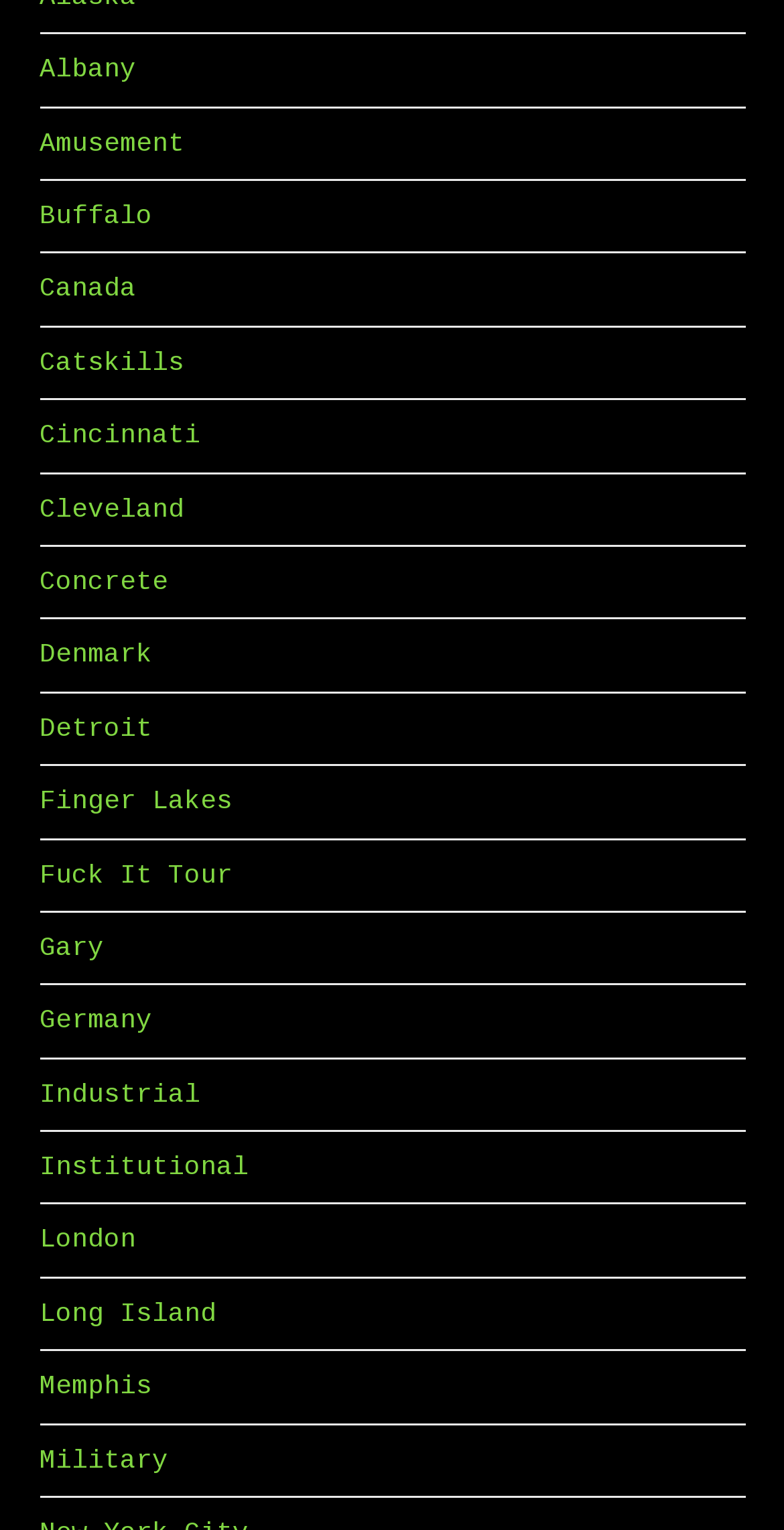What is the vertical position of 'Catskills' relative to 'Albany'?
Based on the image, give a one-word or short phrase answer.

Below